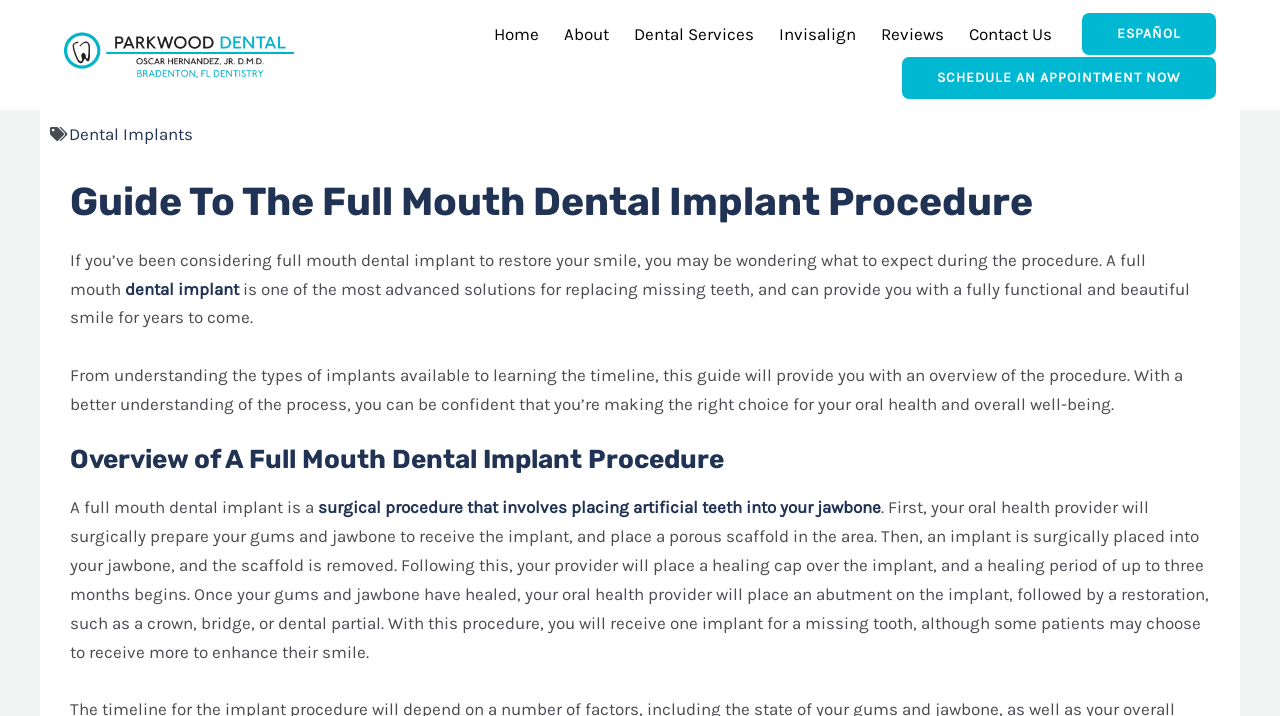What is the purpose of a full mouth dental implant?
Give a detailed response to the question by analyzing the screenshot.

According to the webpage content, a full mouth dental implant is a surgical procedure that can provide a fully functional and beautiful smile for years to come, replacing missing teeth.